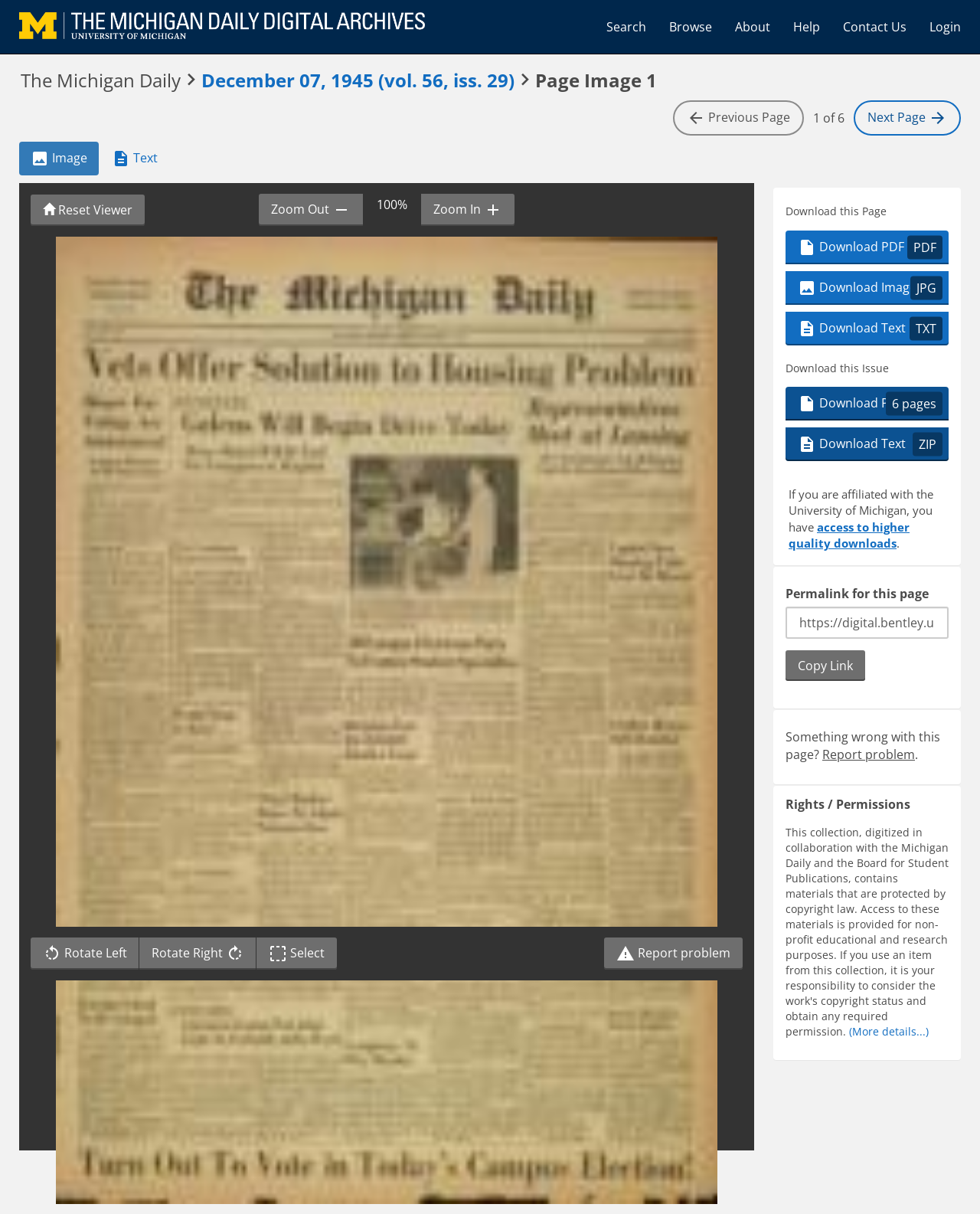Provide a short, one-word or phrase answer to the question below:
What is the purpose of the 'Report problem' link?

to report a problem with the page